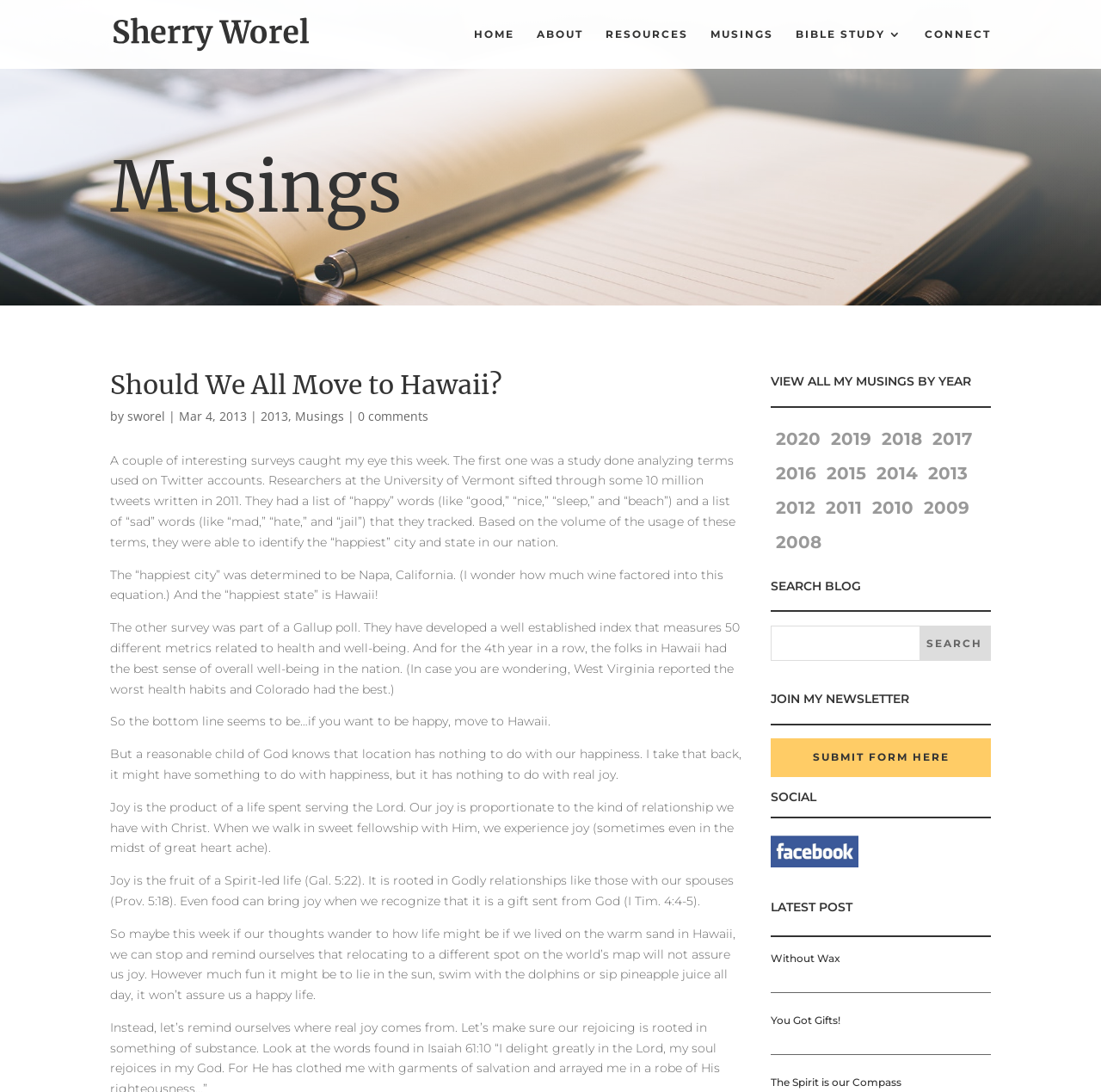Determine the bounding box coordinates of the clickable element to achieve the following action: 'Read the latest post 'Without Wax''. Provide the coordinates as four float values between 0 and 1, formatted as [left, top, right, bottom].

[0.7, 0.871, 0.763, 0.883]